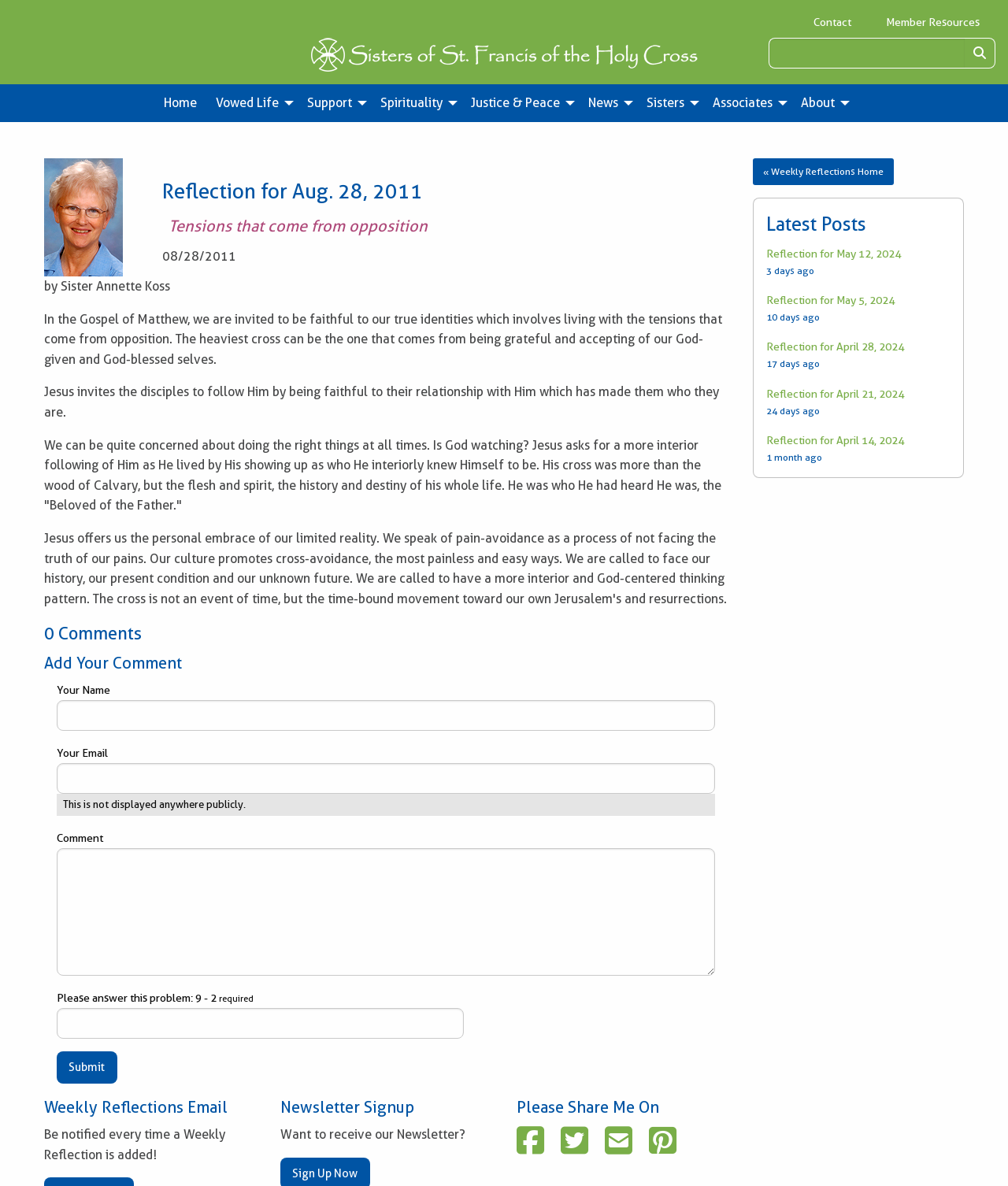What is the name of the organization?
Make sure to answer the question with a detailed and comprehensive explanation.

I found the answer by looking at the link 'Sisters of St. Francis of the Holy Cross in Green Bay, WI' which is located at the top of the webpage, indicating that it is the name of the organization.